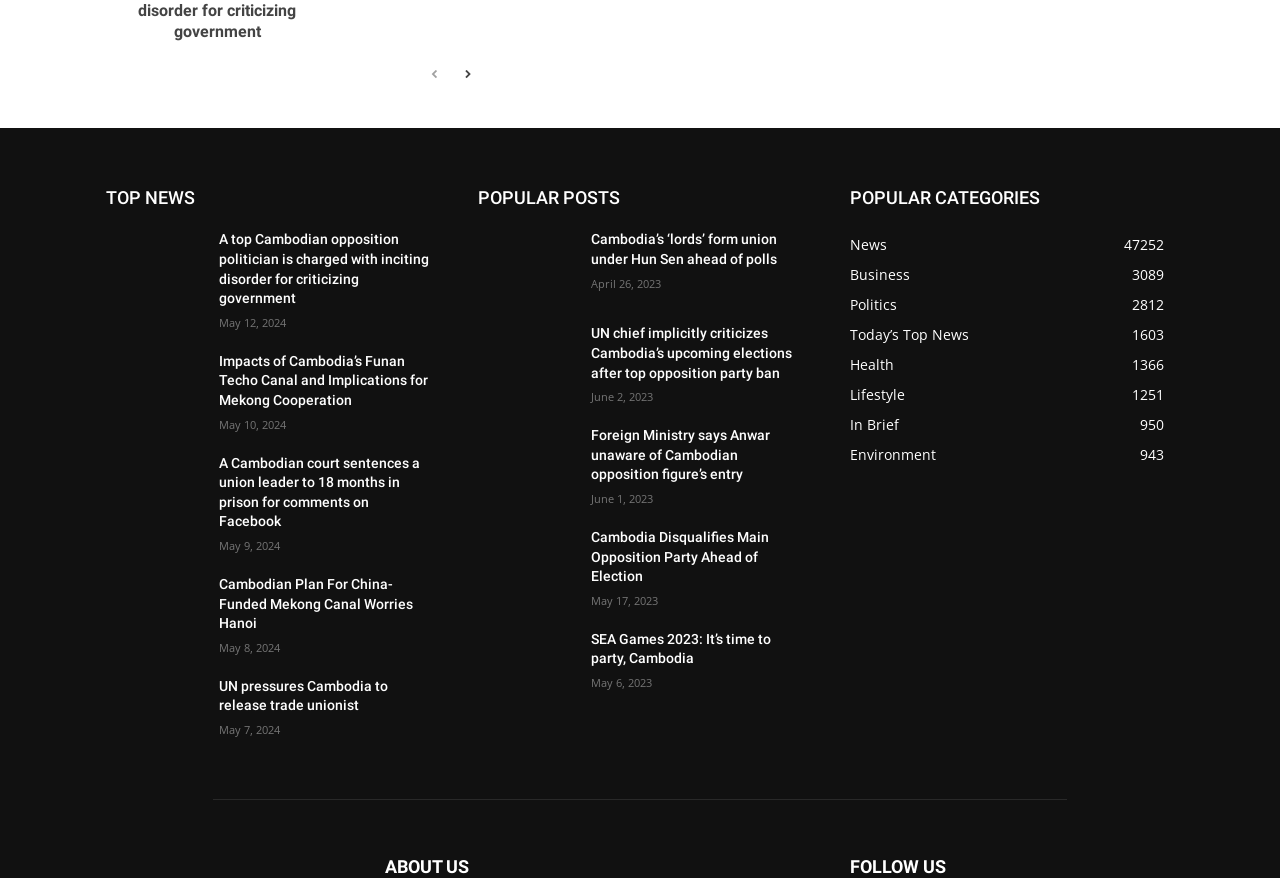What is the category with the most news?
Craft a detailed and extensive response to the question.

I looked at the 'POPULAR CATEGORIES' section and found that 'News' has the highest number, 47252, indicating that it is the category with the most news.